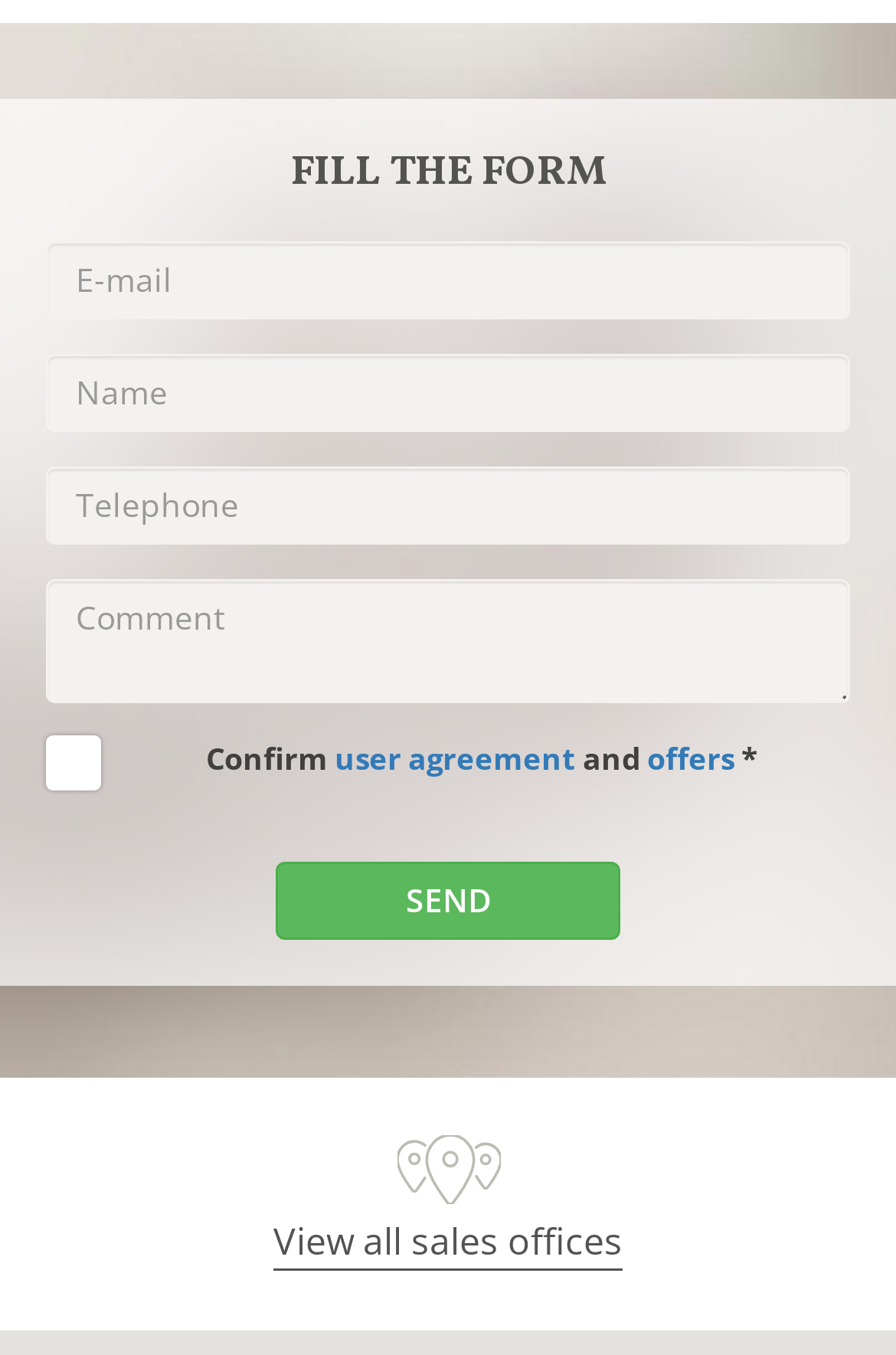Kindly determine the bounding box coordinates of the area that needs to be clicked to fulfill this instruction: "Click SEND".

[0.308, 0.636, 0.692, 0.693]